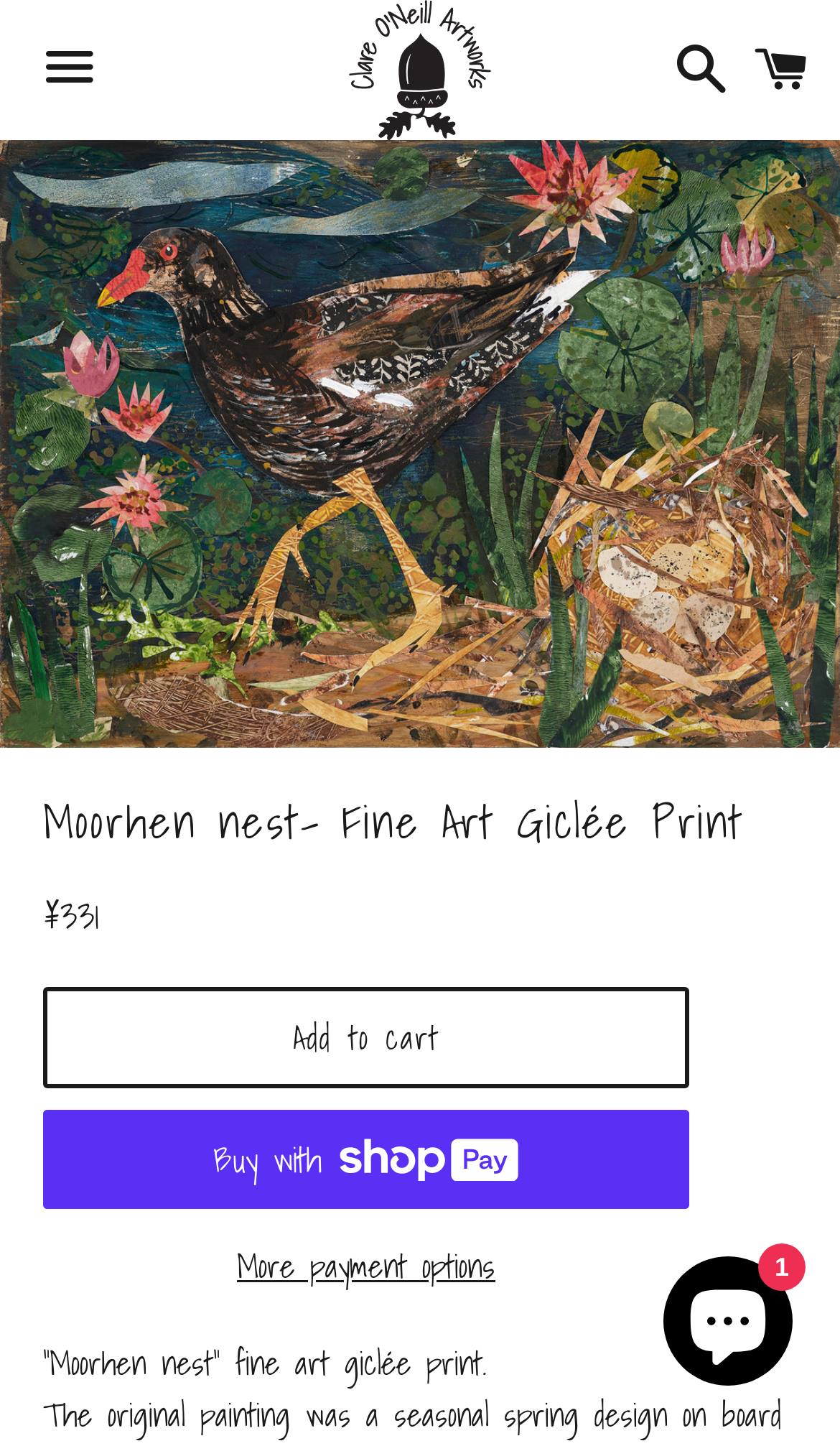Answer with a single word or phrase: 
What is the subject of the artwork?

Moorhen nest